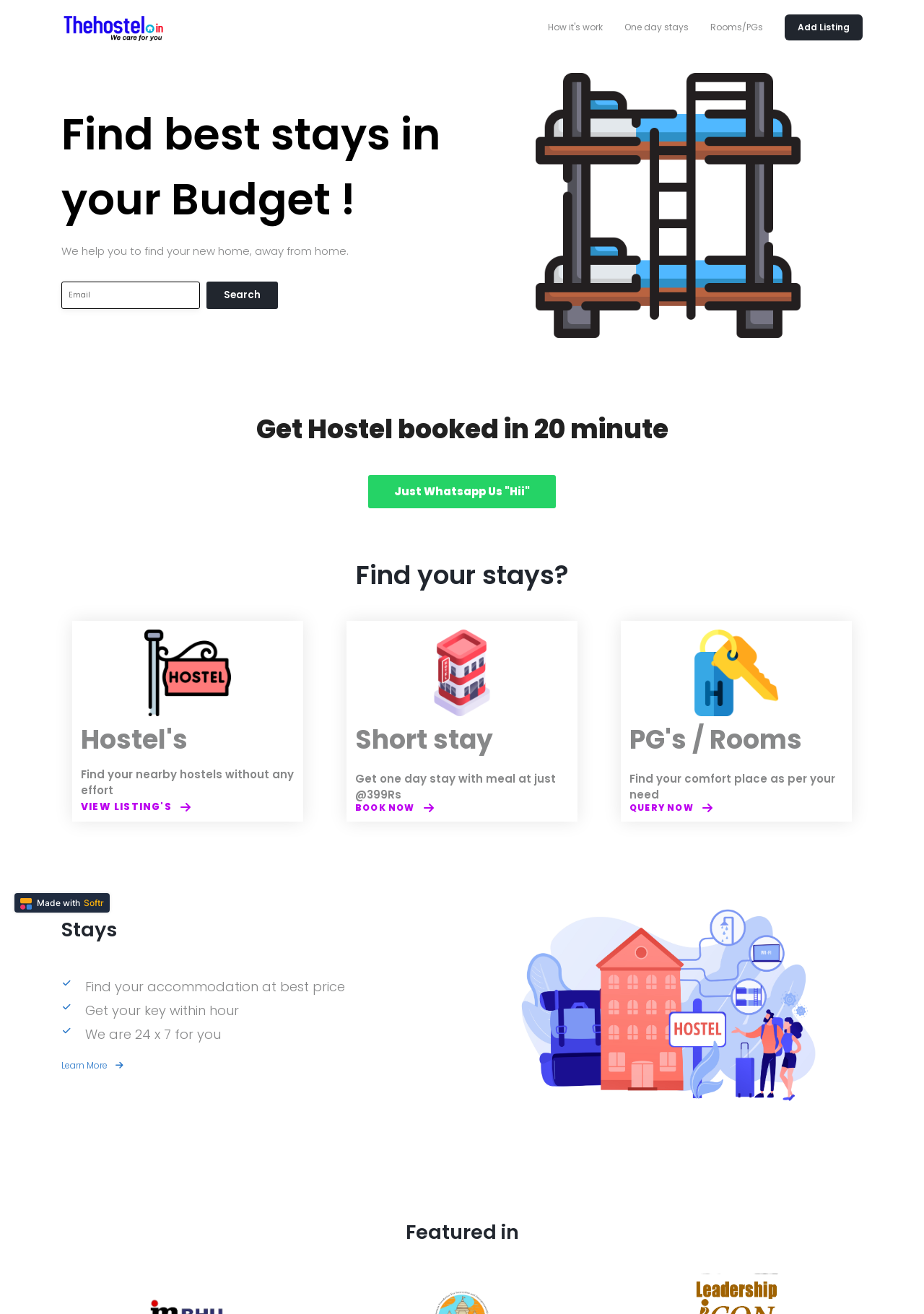Calculate the bounding box coordinates of the UI element given the description: "Rooms/PGs".

[0.764, 0.013, 0.845, 0.029]